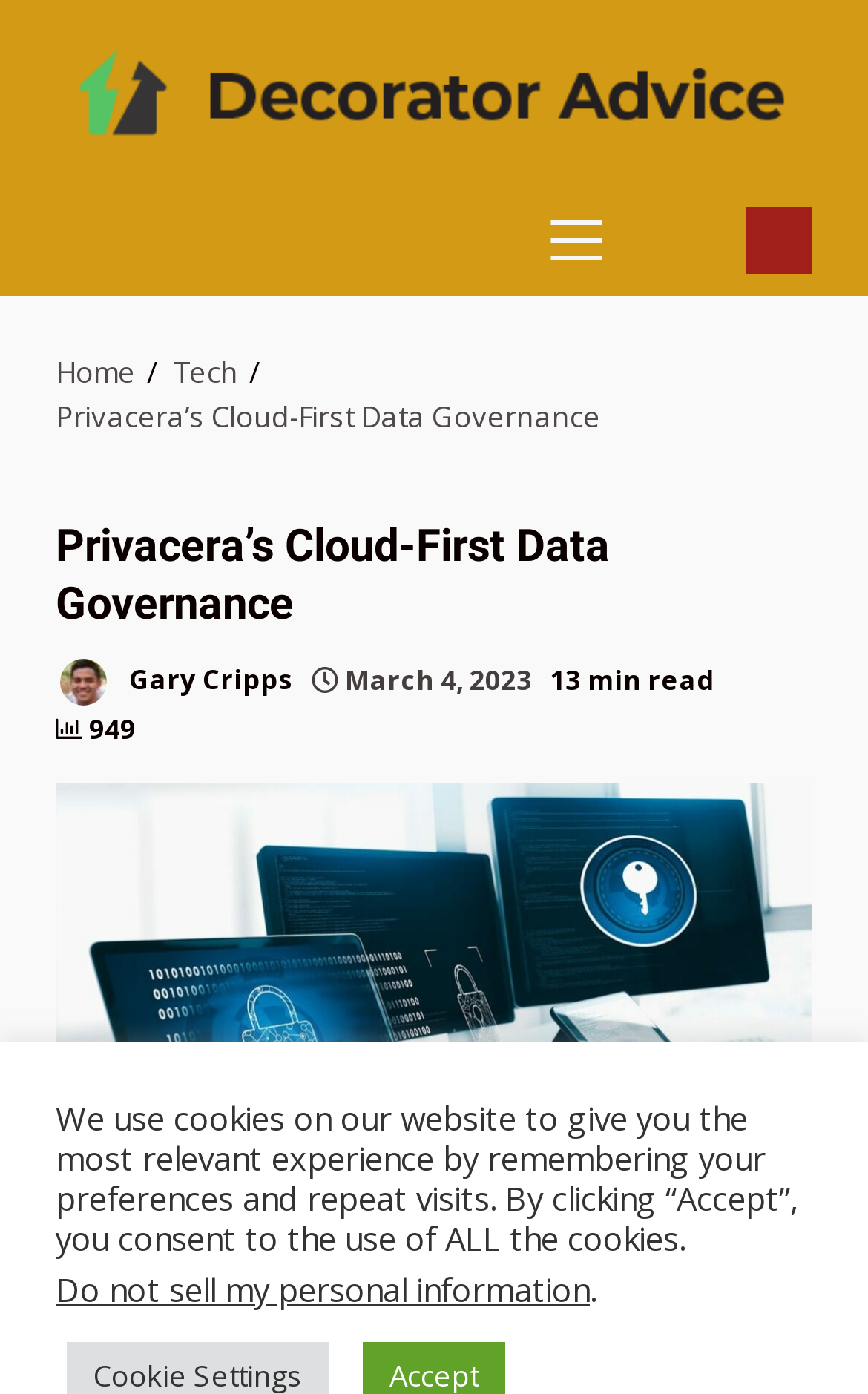Using the given element description, provide the bounding box coordinates (top-left x, top-left y, bottom-right x, bottom-right y) for the corresponding UI element in the screenshot: Gary Cripps

[0.064, 0.469, 0.338, 0.509]